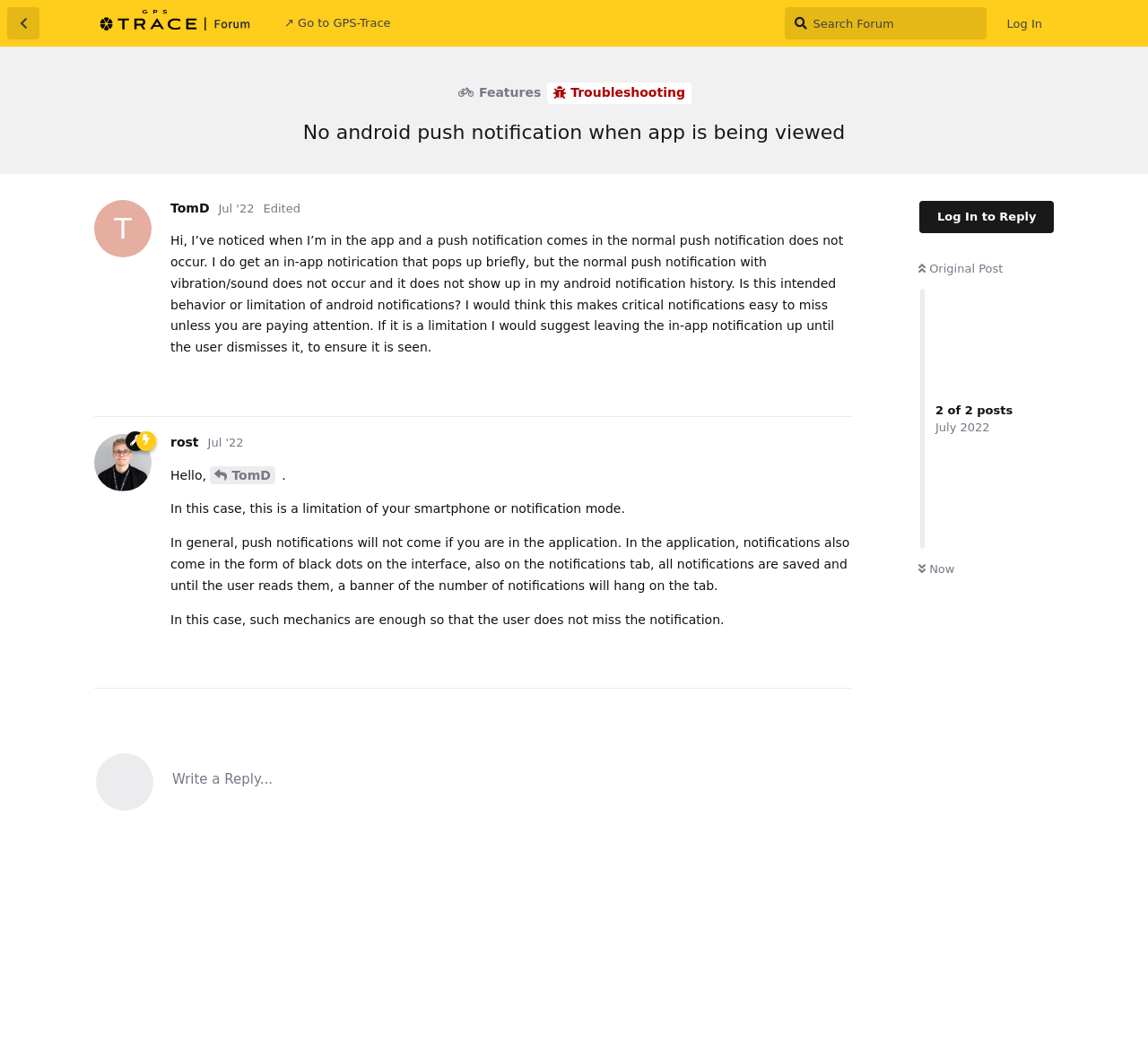Locate the UI element that matches the description Features in the webpage screenshot. Return the bounding box coordinates in the format (top-left x, top-left y, bottom-right x, bottom-right y), with values ranging from 0 to 1.

[0.394, 0.079, 0.477, 0.1]